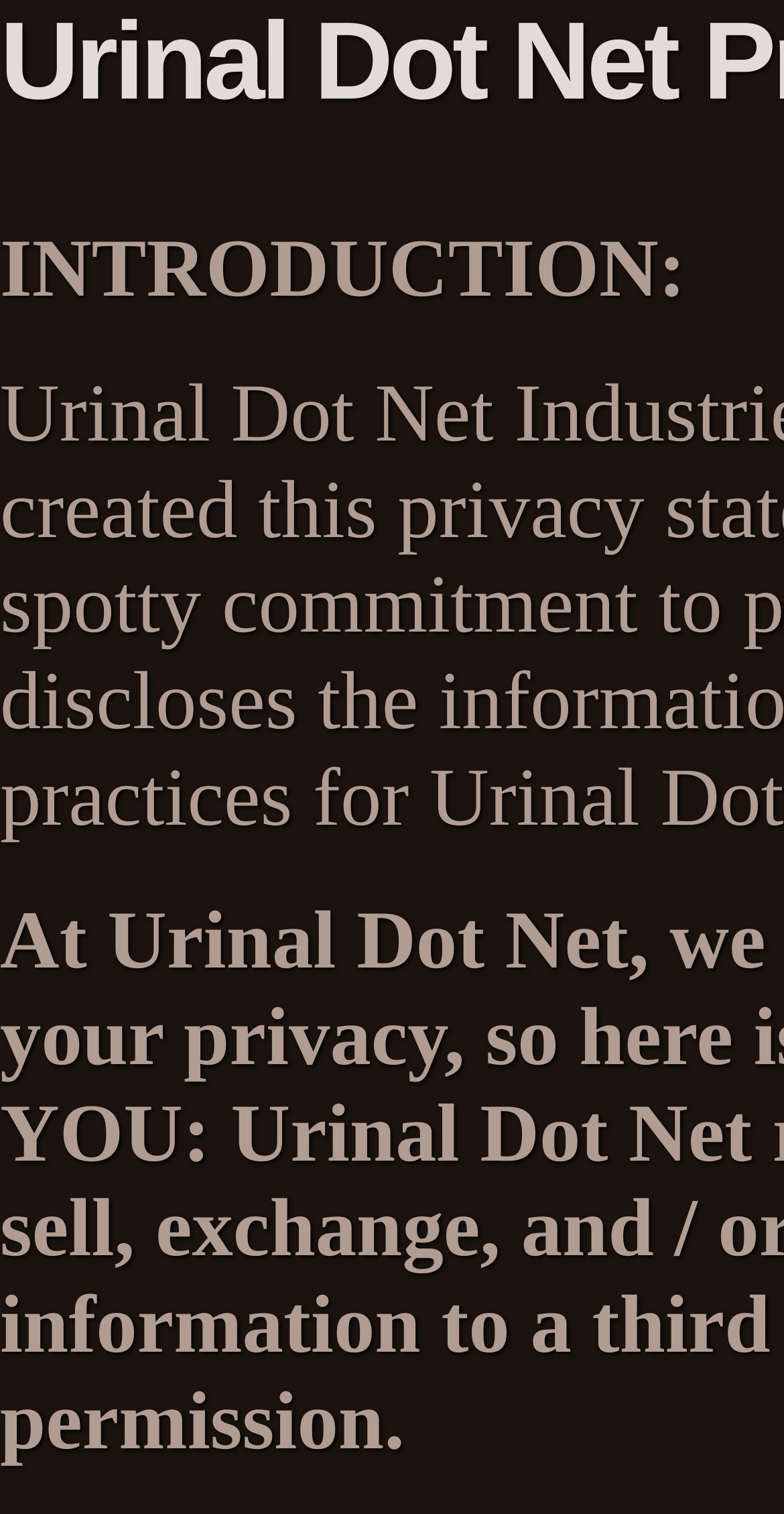Please find and generate the text of the main header of the webpage.

Urinal Dot Net Privacy Statement